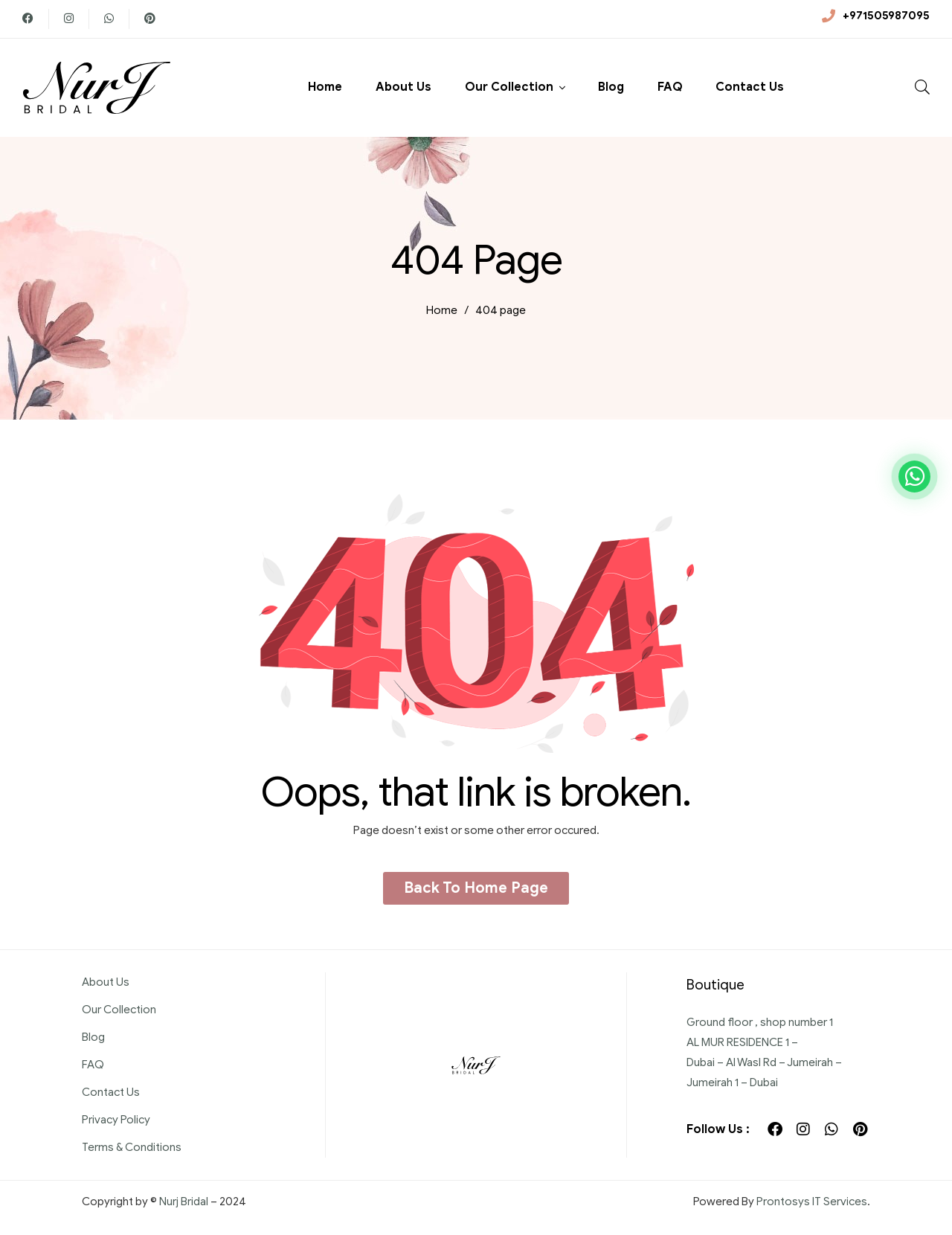What is the phone number on this page?
Please respond to the question with a detailed and informative answer.

The phone number is located at the top-right corner of the page, and it is a clickable link. It is likely the contact number of the business or organization.